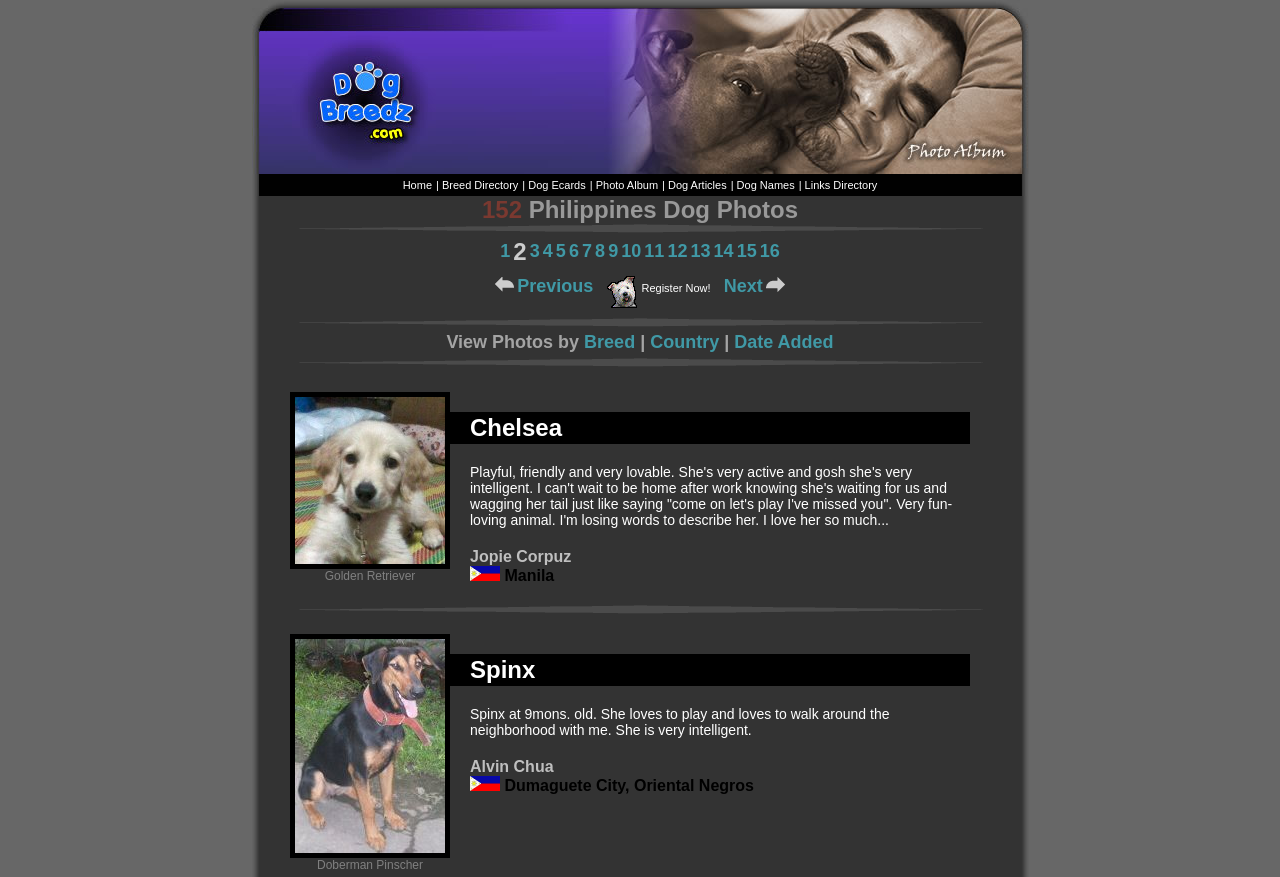What is the breed of the dog in the first photo?
Using the image, answer in one word or phrase.

Golden Retriever